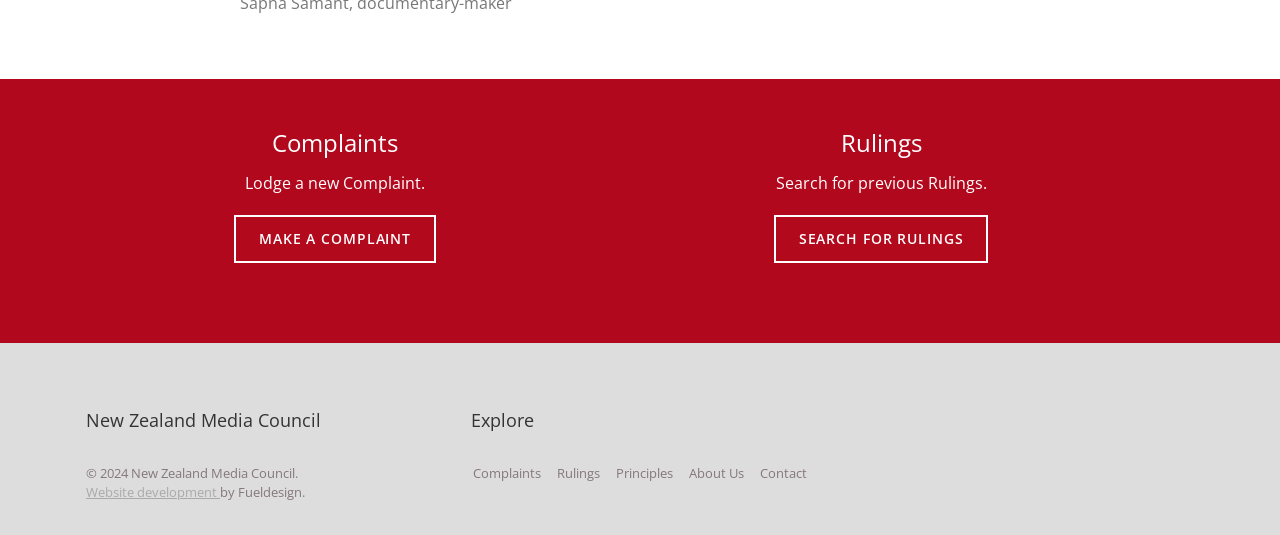Utilize the information from the image to answer the question in detail:
What is the name of the organization behind this website?

The name of the organization is mentioned in the heading 'New Zealand Media Council' and also in the copyright notice at the bottom of the page.